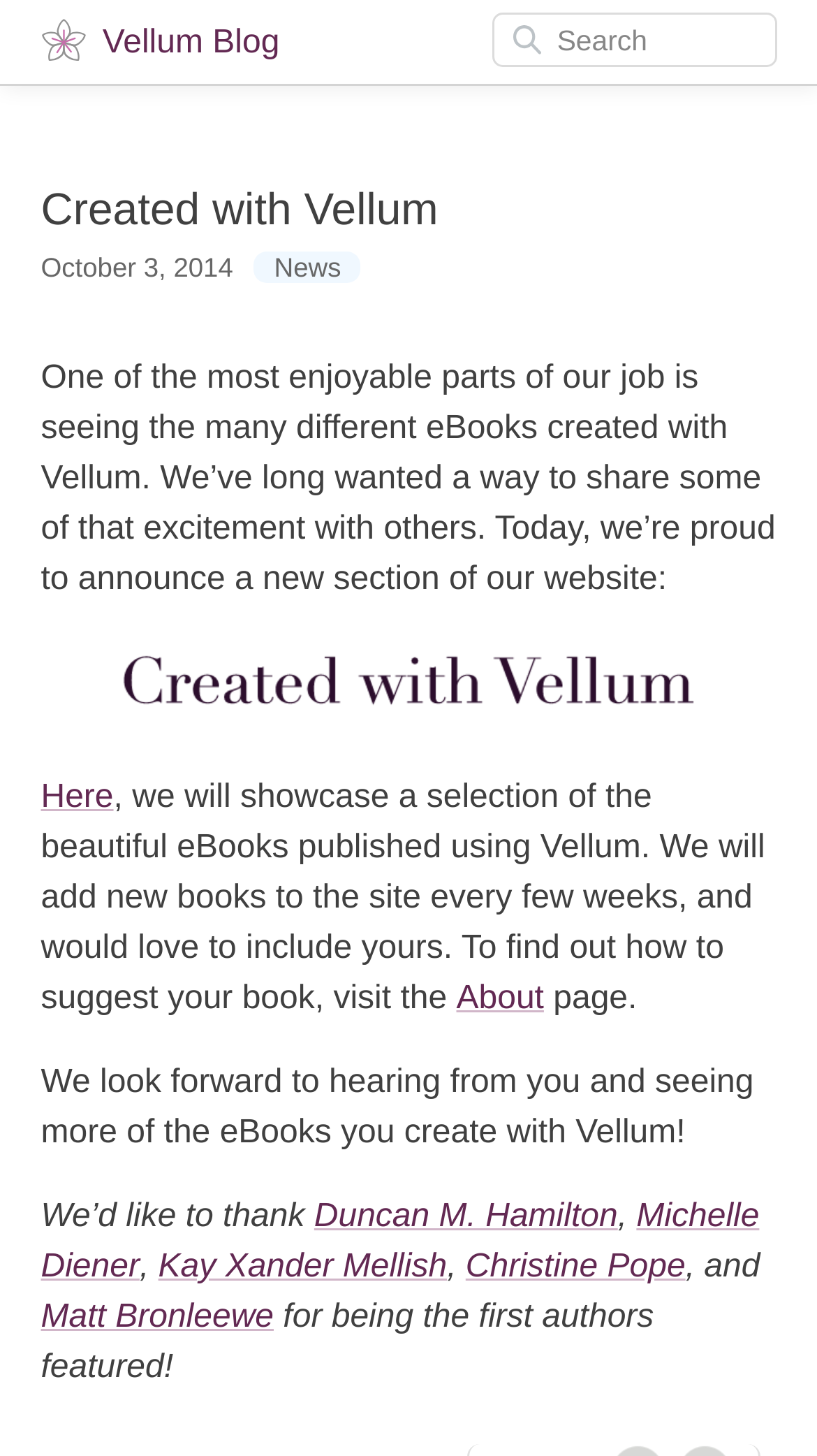Can you look at the image and give a comprehensive answer to the question:
Who are the first authors featured on the website?

The first authors featured on the website can be found in the text, which thanks them for being the first authors featured. The names are listed as Duncan M. Hamilton, Michelle Diener, Kay Xander Mellish, Christine Pope, and Matt Bronleewe.